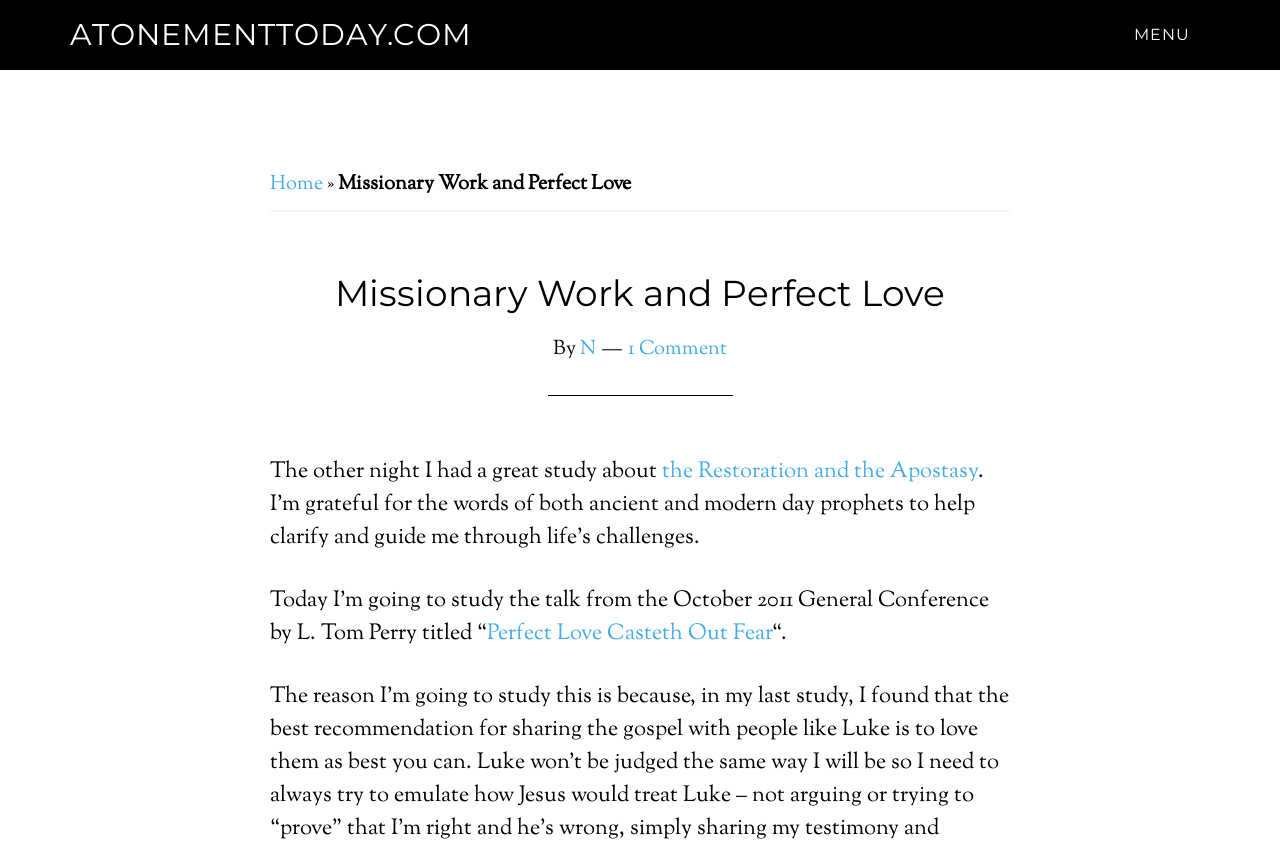Who is the author of the article?
Answer the question with a single word or phrase derived from the image.

N